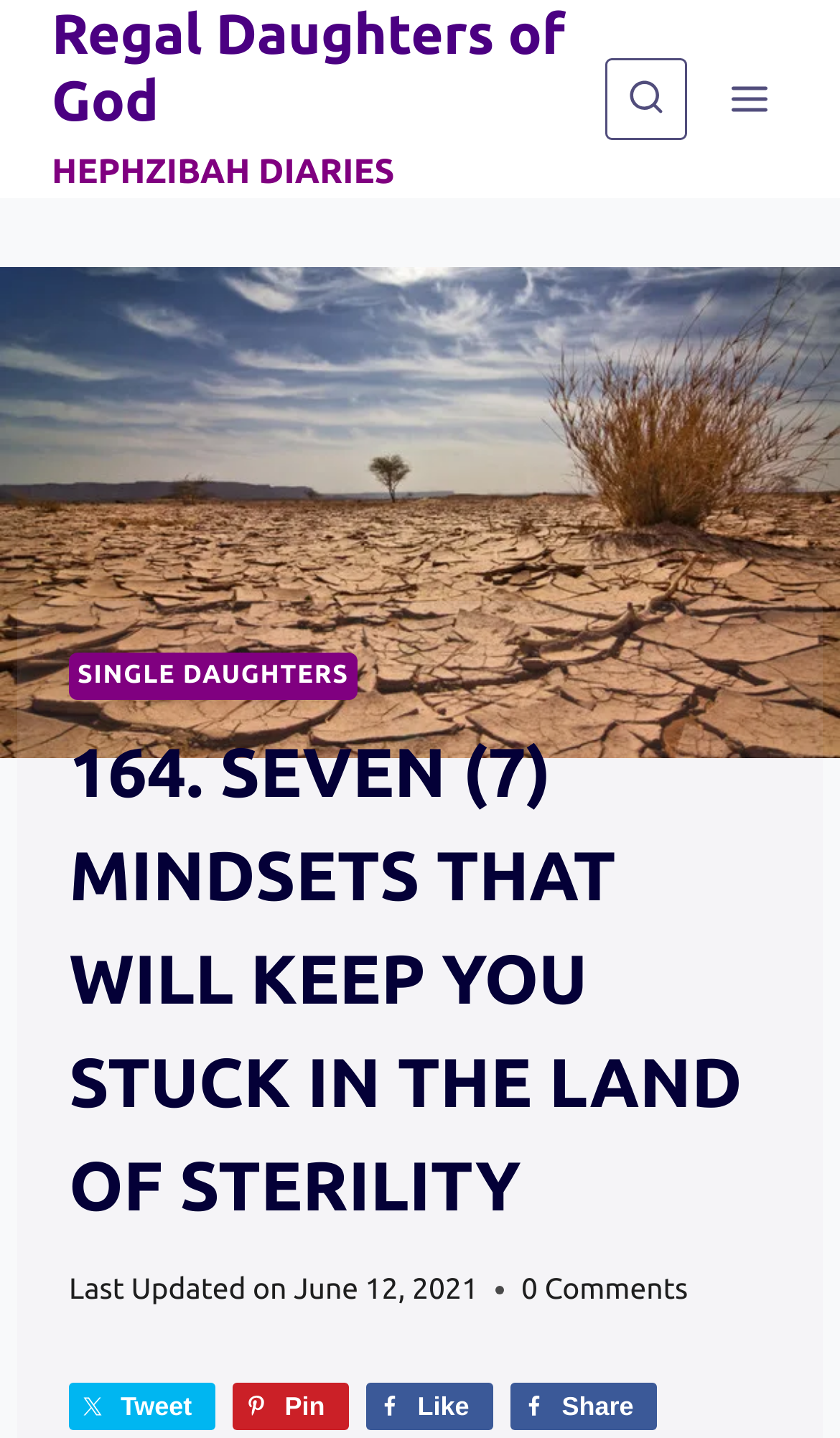Answer the question with a brief word or phrase:
How many social media sharing options are available?

4